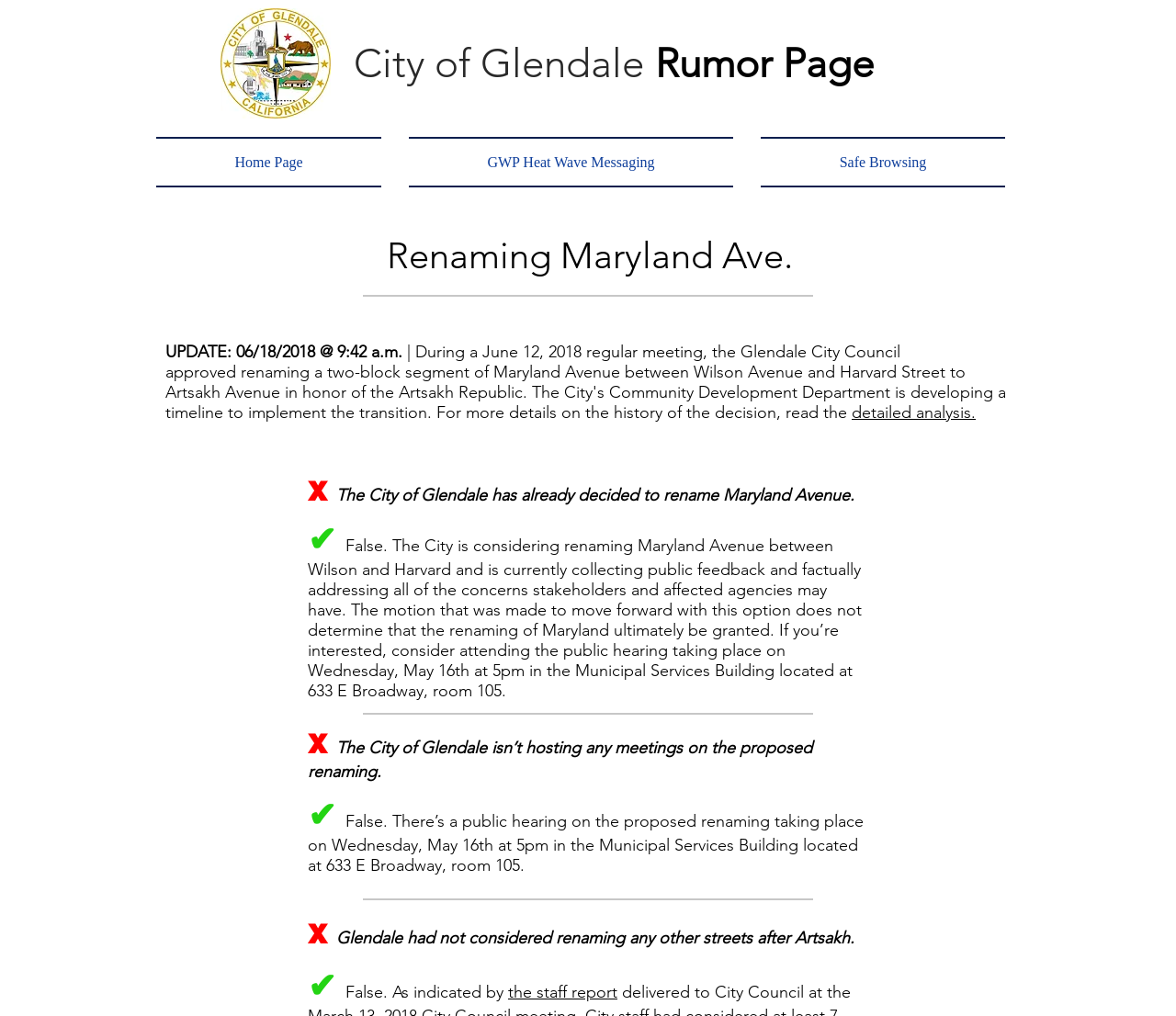Is the City of Glendale hosting a meeting on the proposed renaming?
Examine the webpage screenshot and provide an in-depth answer to the question.

According to the webpage, there is a public hearing on the proposed renaming taking place on Wednesday, May 16th at 5pm in the Municipal Services Building located at 633 E Broadway, room 105.